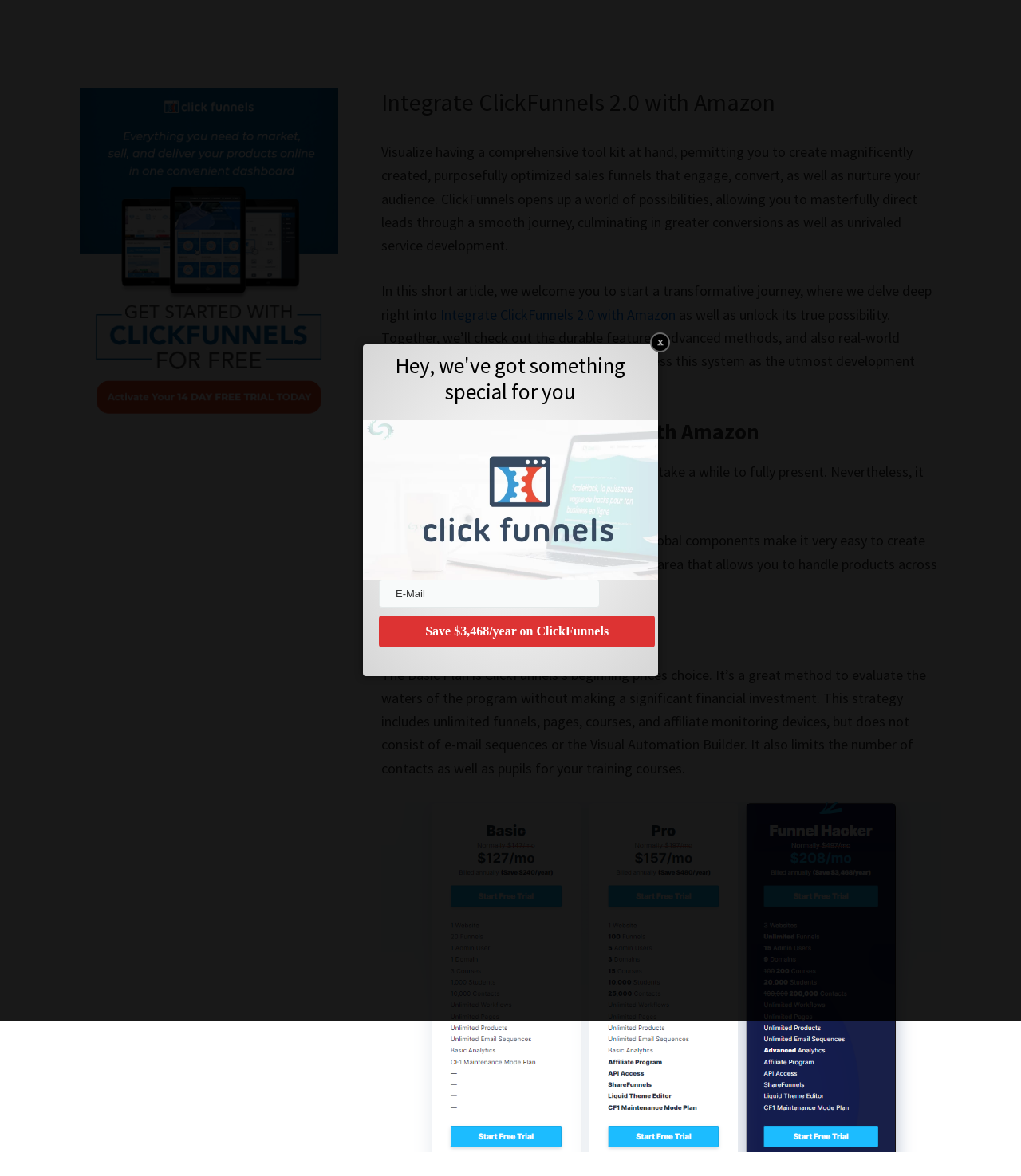What is ClickFunnels 2.0 used for?
Based on the image, please offer an in-depth response to the question.

Based on the webpage content, ClickFunnels 2.0 is a tool used to create magnificently created, purposefully optimized sales funnels that engage, convert, and nurture the audience. It allows users to masterfully direct leads through a smooth journey, culminating in greater conversions and unrivaled service development.